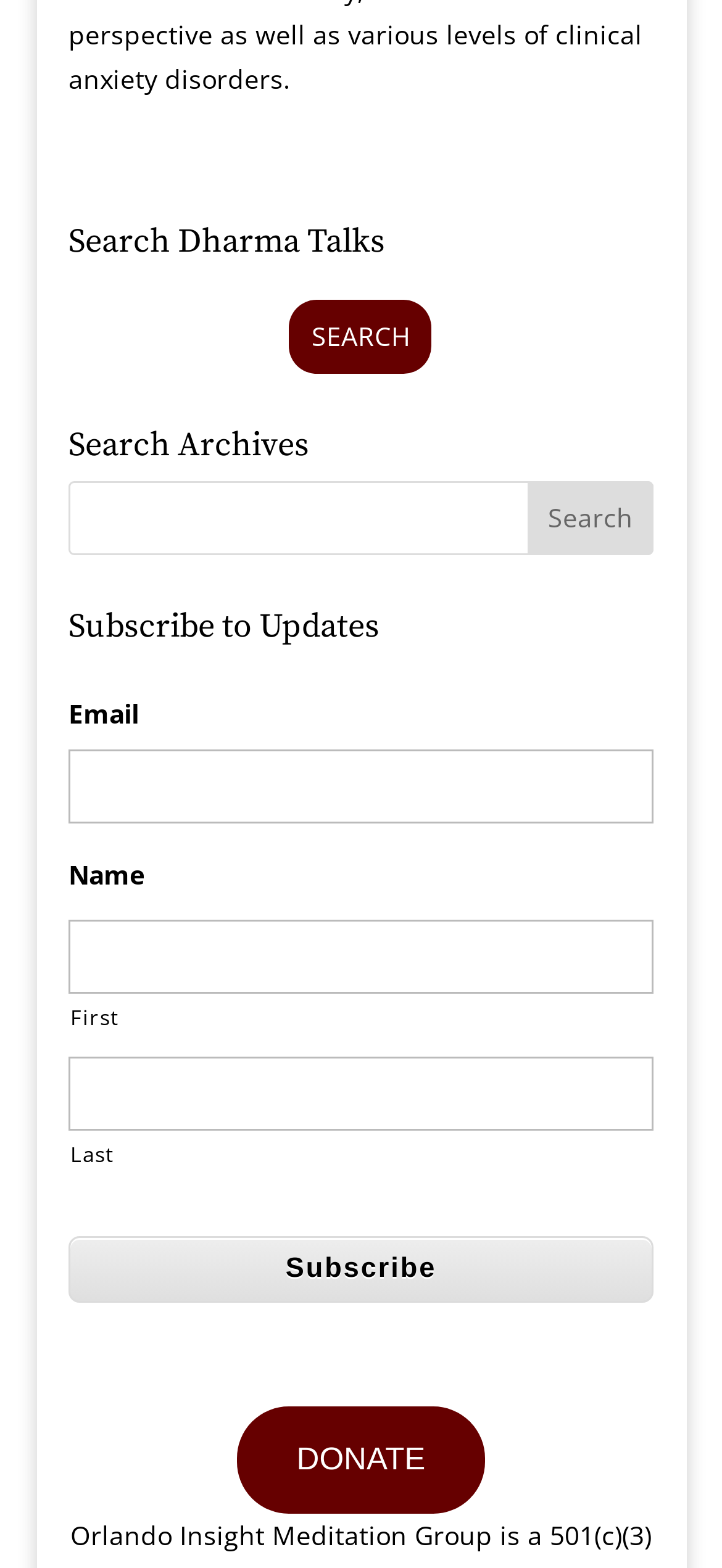Can you find the bounding box coordinates for the element to click on to achieve the instruction: "Subscribe to Updates"?

[0.095, 0.788, 0.905, 0.831]